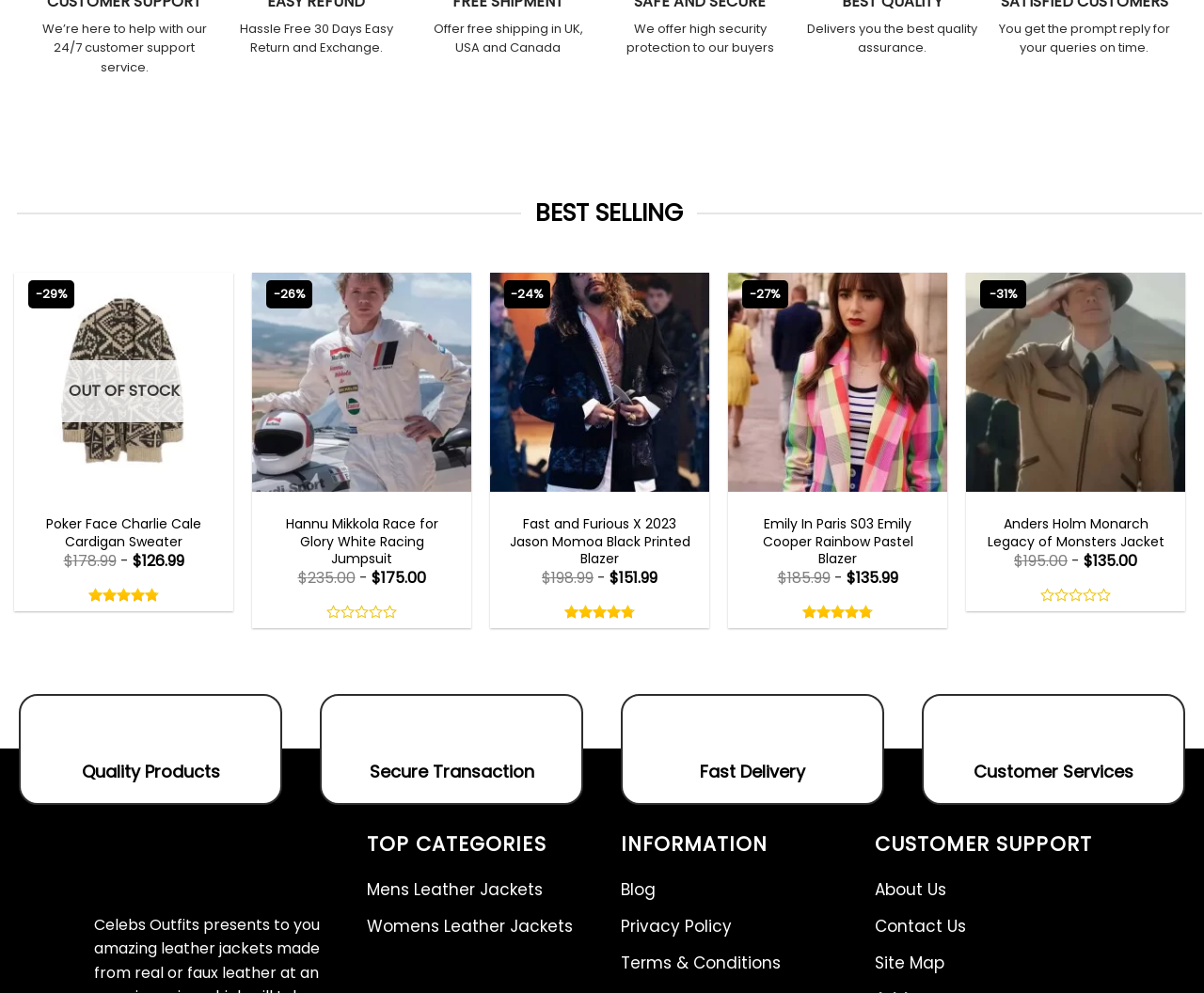Please identify the bounding box coordinates of the element's region that needs to be clicked to fulfill the following instruction: "View the 'Hannu Mikkola Race for Glory White Racing Jumpsuit' product". The bounding box coordinates should consist of four float numbers between 0 and 1, i.e., [left, top, right, bottom].

[0.209, 0.275, 0.391, 0.495]